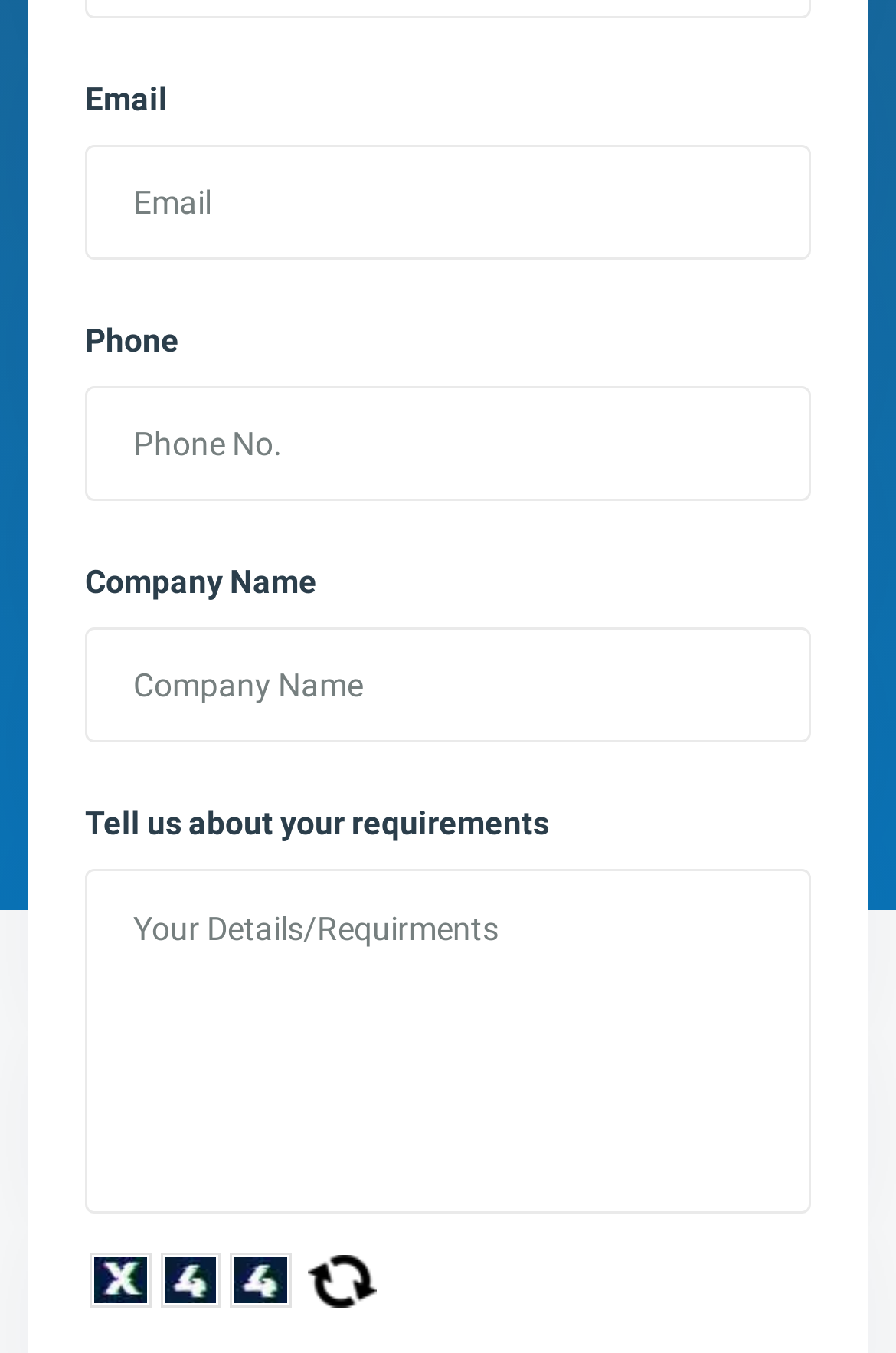What is the vertical order of the form elements on the webpage?
Answer the question with just one word or phrase using the image.

Email, Phone, Company Name, Requirements